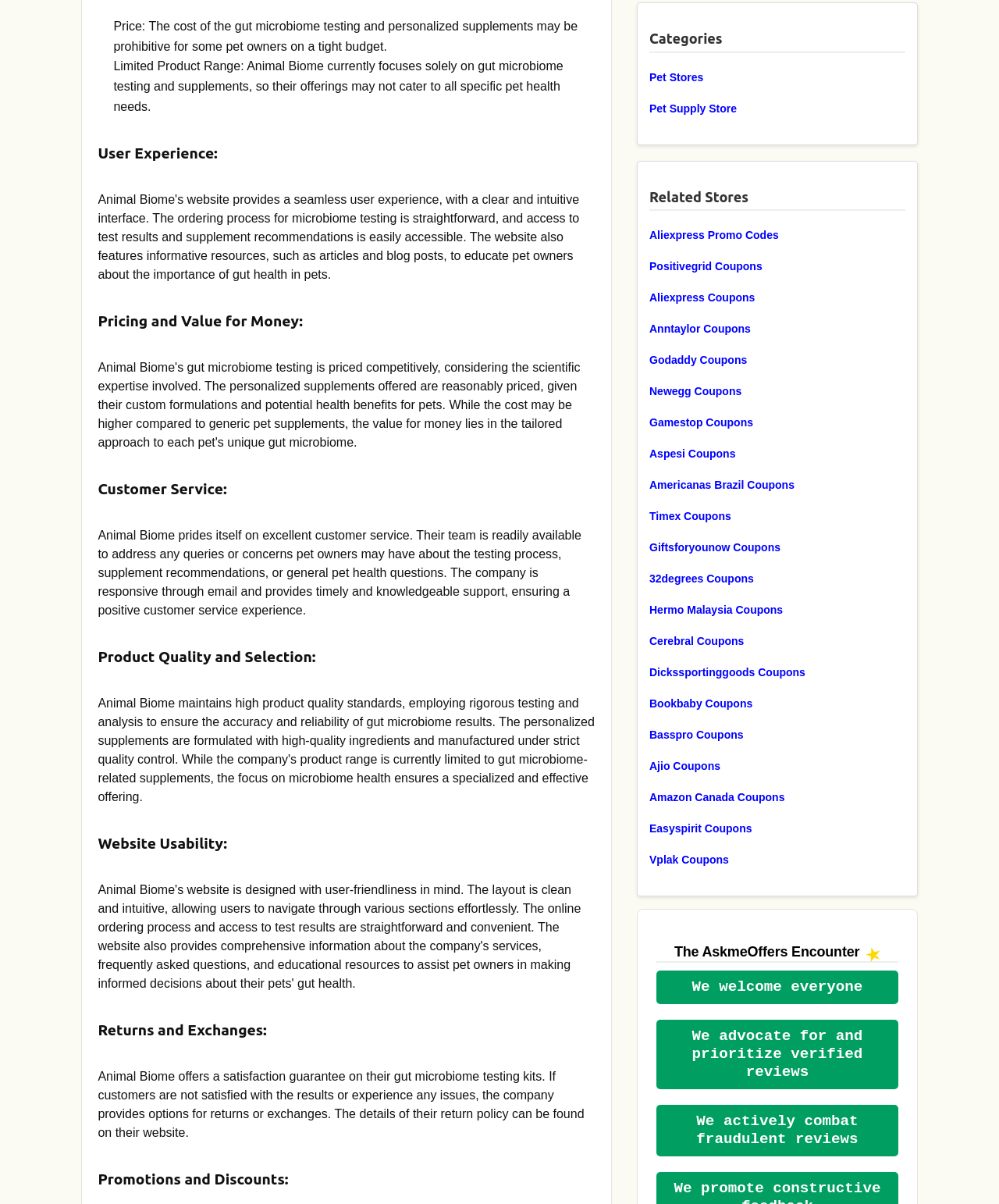Locate the bounding box coordinates of the clickable region to complete the following instruction: "Click the 'Pet Stores' link."

[0.65, 0.054, 0.906, 0.074]